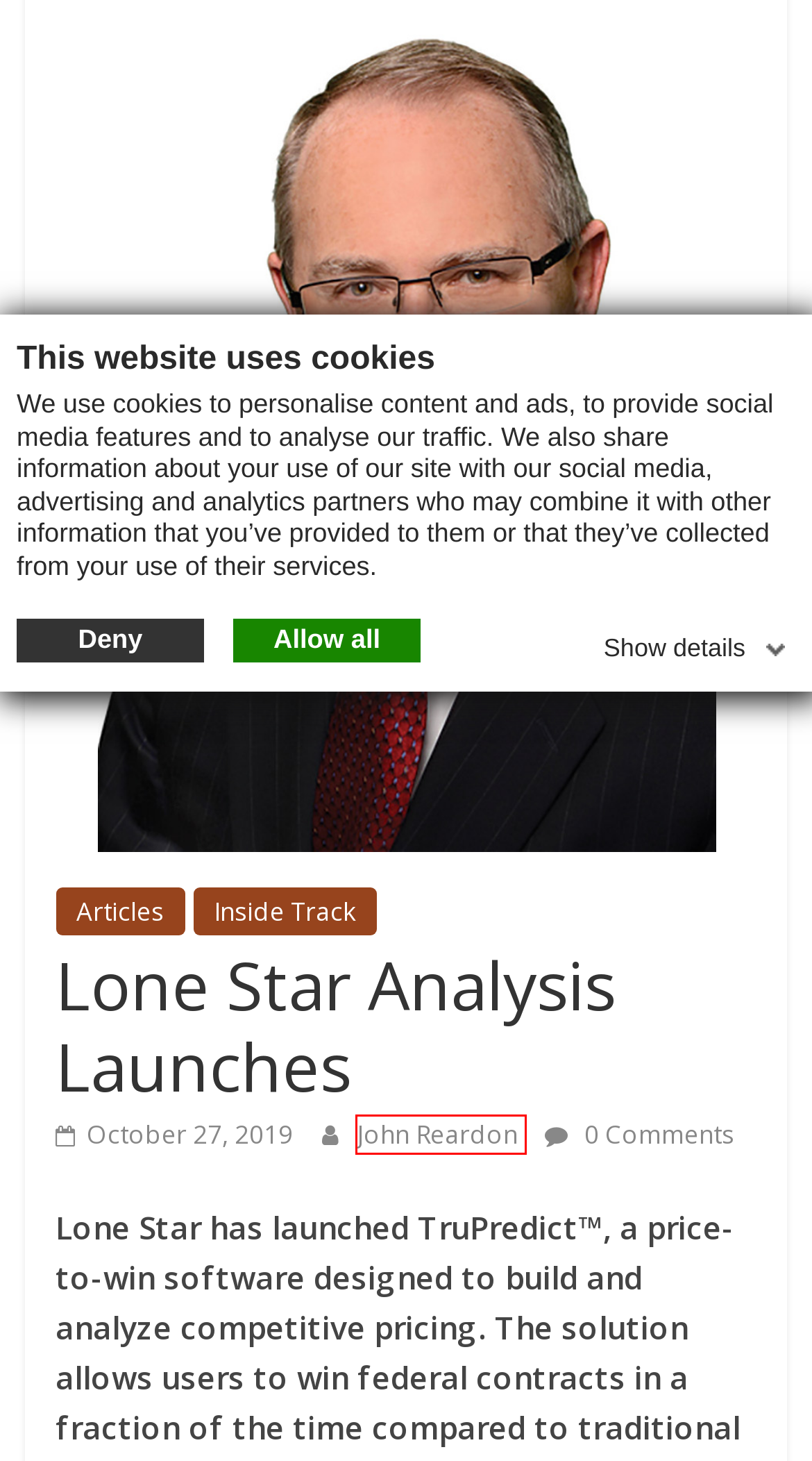A screenshot of a webpage is given with a red bounding box around a UI element. Choose the description that best matches the new webpage shown after clicking the element within the red bounding box. Here are the candidates:
A. L3Harris Technologies Delivers Eighth GPS III Navigation Payload – COTS Journal
B. Privacy Policy – COTS Journal
C. John Reardon – COTS Journal
D. COTS Journal – The Journal of Military Electronics & Computing
E. Articles – COTS Journal
F. Blog Tool, Publishing Platform, and CMS – WordPress.org
G. About Cookies – COTS Journal
H. Register – COTS Journal

C